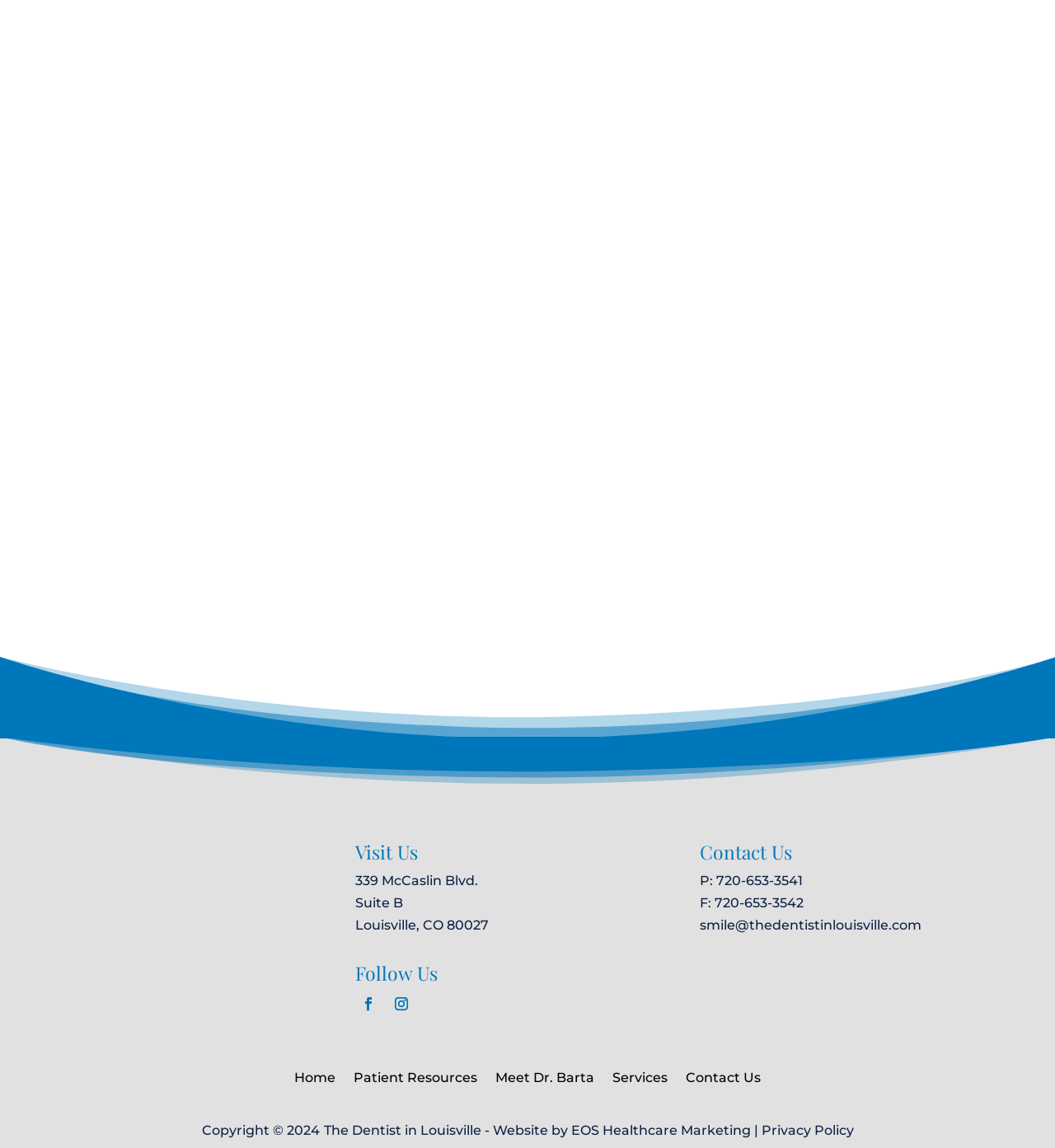How can I contact The Dentist in Louisville?
Can you provide an in-depth and detailed response to the question?

The webpage provides contact information for The Dentist in Louisville, including a phone number '720-653-3541' and an email address 'smile@thedentistinlouisville.com'. This information can be found in the 'Contact Us' section.